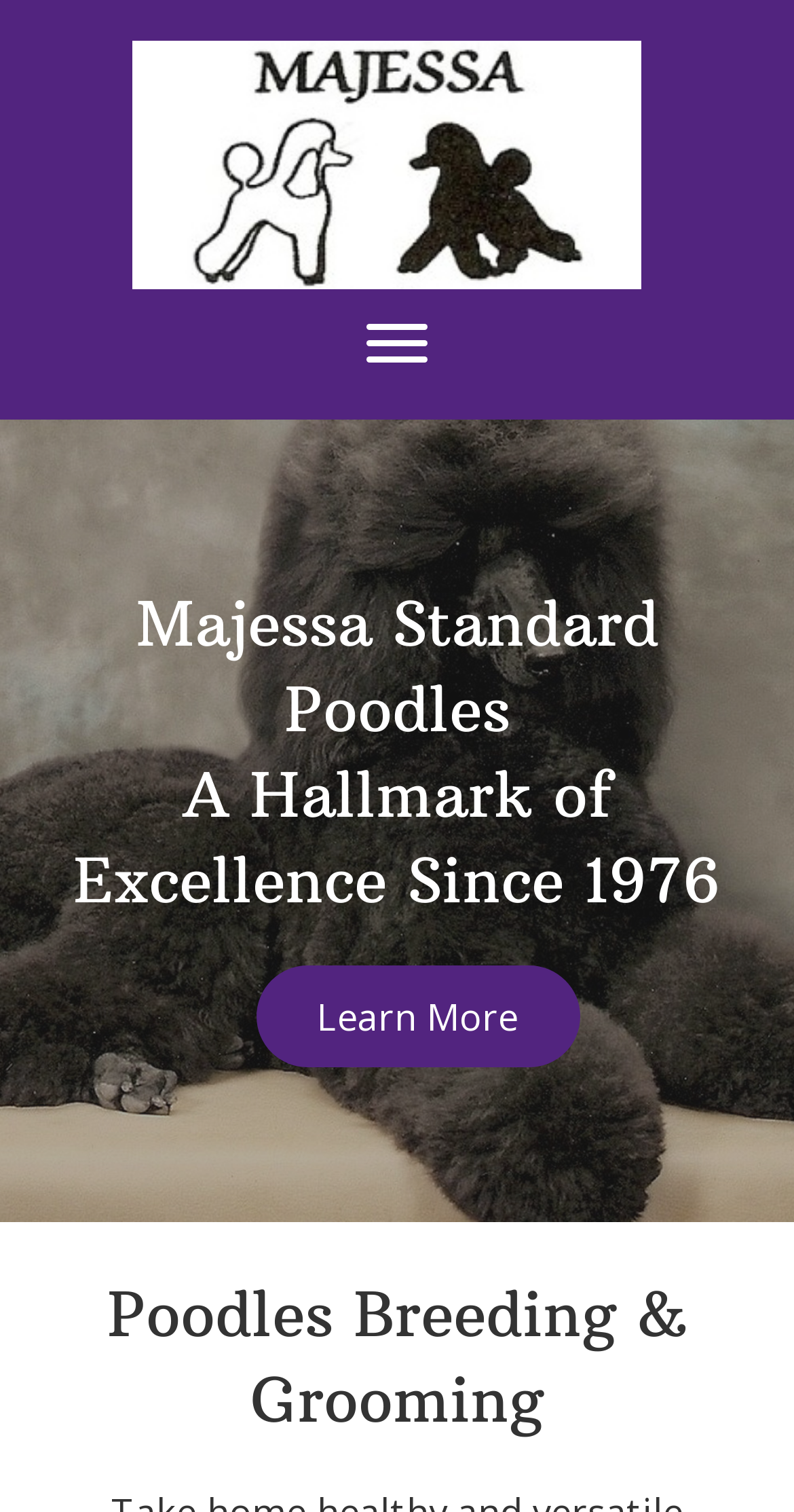Find the bounding box of the web element that fits this description: "Learn More".

[0.322, 0.638, 0.729, 0.706]